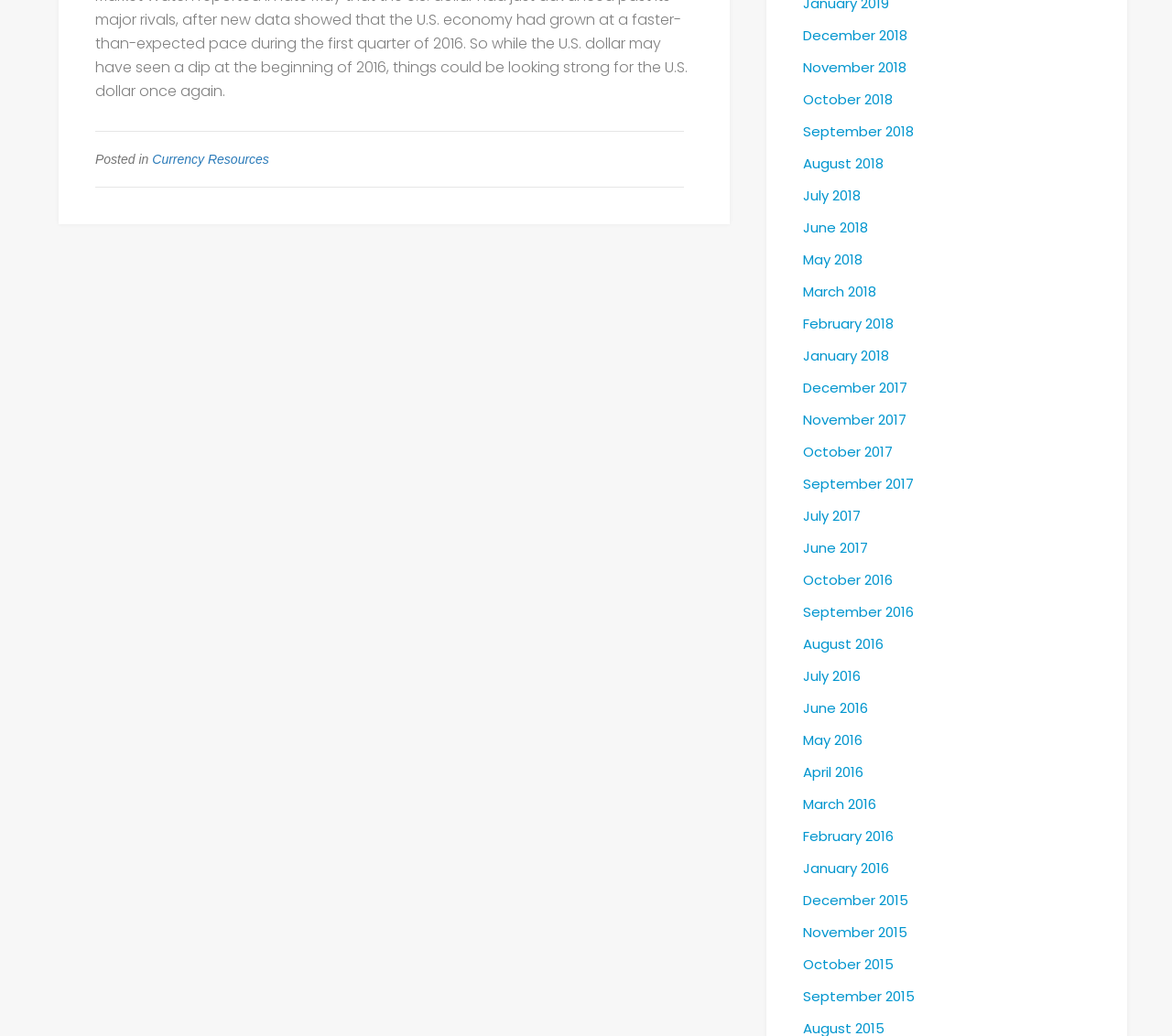Using the information in the image, give a detailed answer to the following question: What is the latest month listed on the webpage?

The latest month listed on the webpage can be found by looking at the links on the right side of the webpage, which shows that the latest month is December 2018.